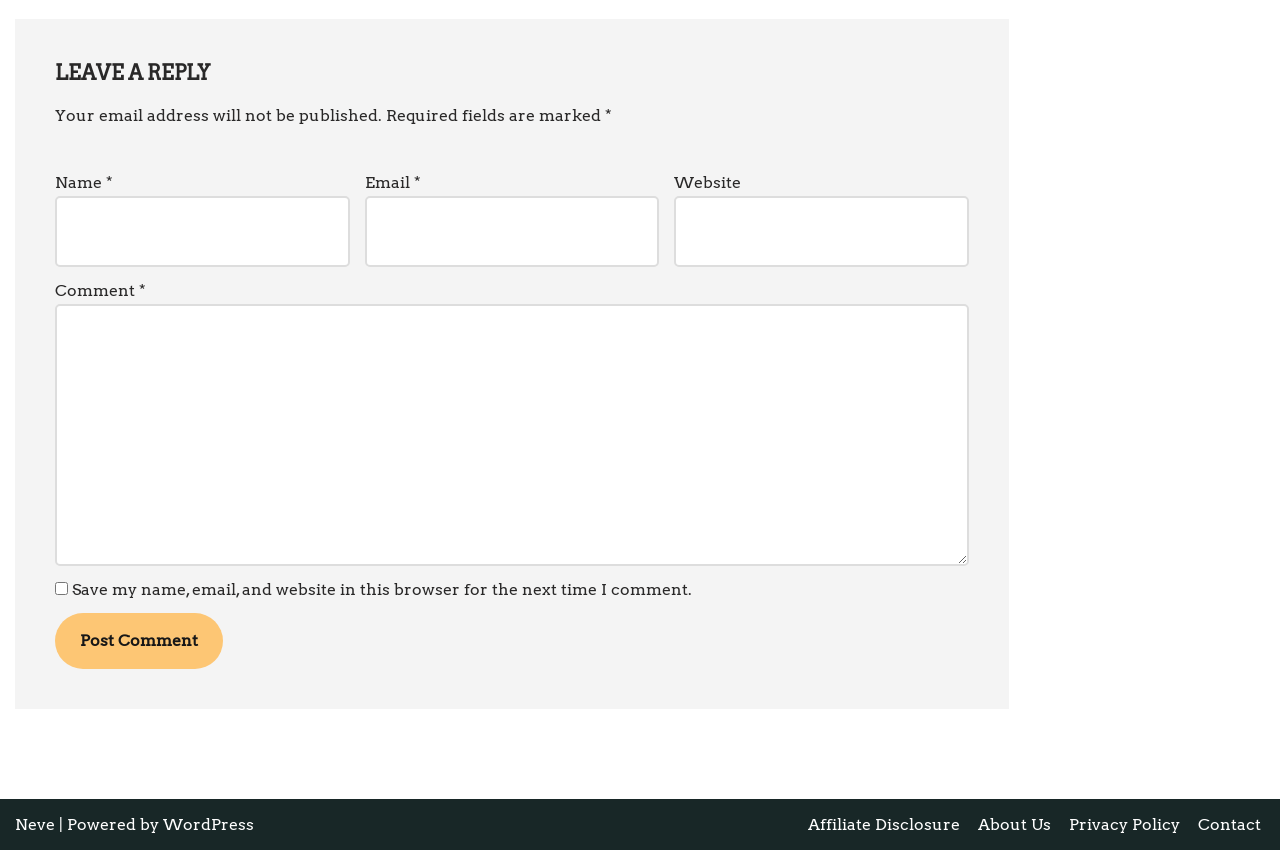What is the link to the 'About Us' page?
Based on the image content, provide your answer in one word or a short phrase.

About Us